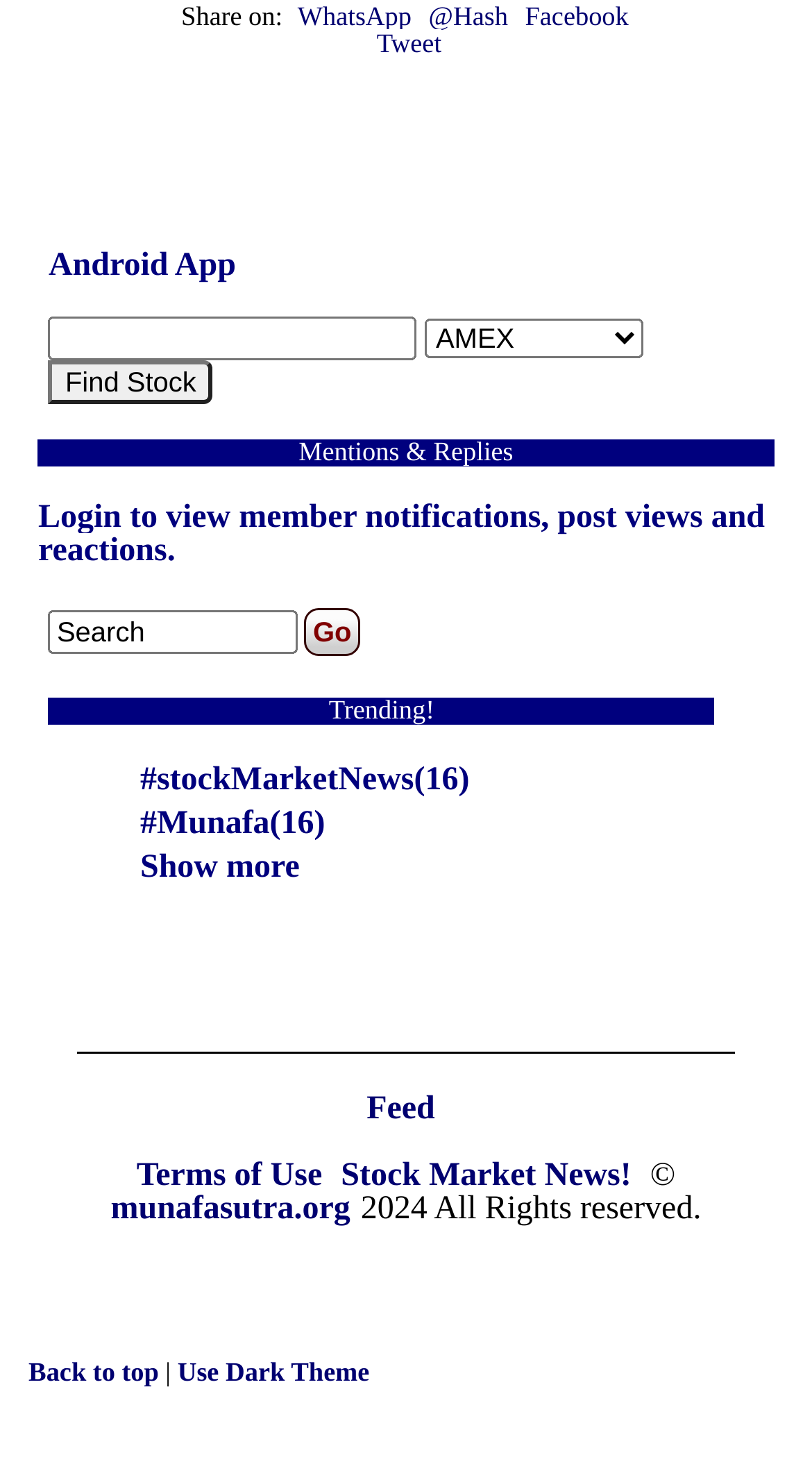Determine the bounding box coordinates for the HTML element mentioned in the following description: "WhatsApp". The coordinates should be a list of four floats ranging from 0 to 1, represented as [left, top, right, bottom].

[0.366, 0.002, 0.507, 0.022]